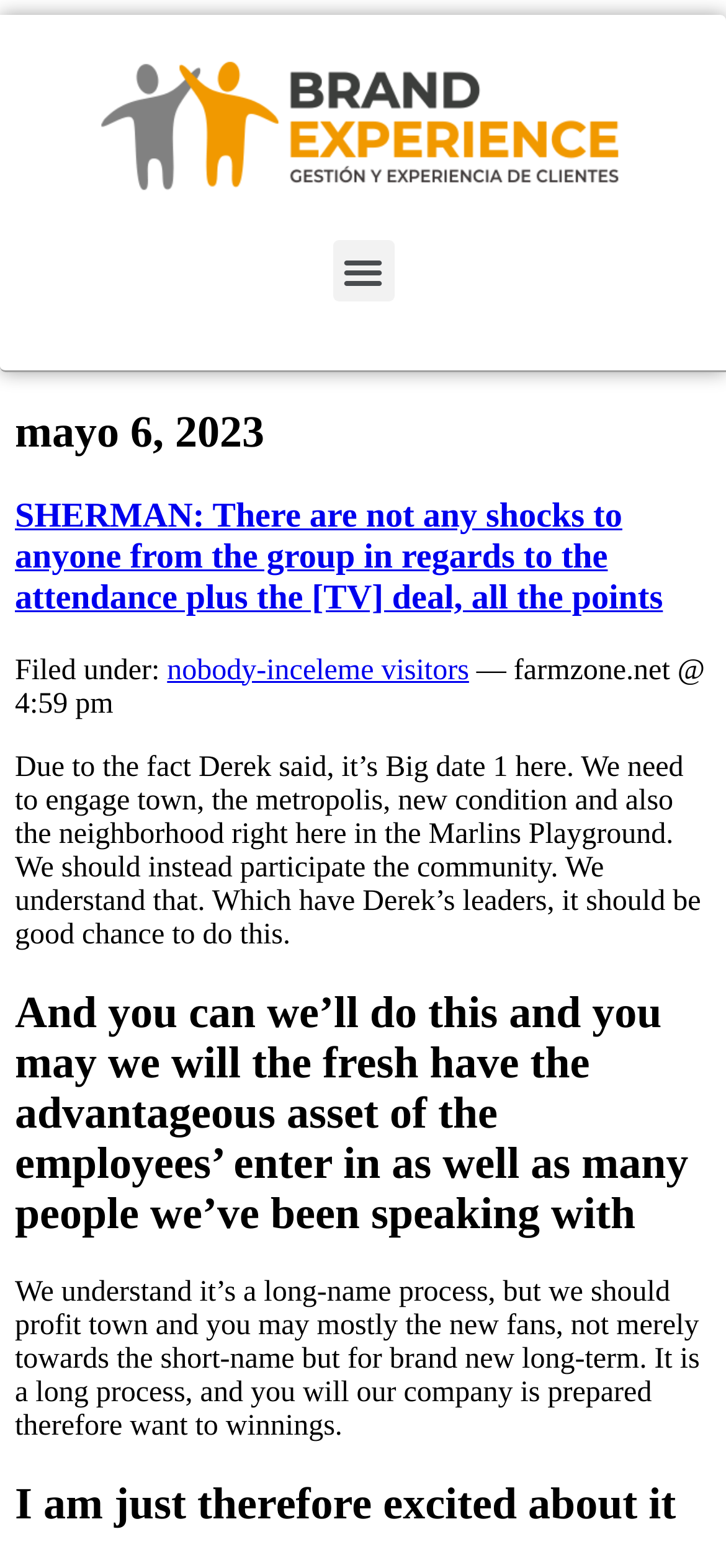What is the location mentioned in the webpage?
Can you provide an in-depth and detailed response to the question?

I found the location 'Marlins Park' in the webpage by reading the StaticText element with bounding box coordinates [0.021, 0.479, 0.965, 0.606]. The text mentions 'We need to engage the town, the city, the state and the neighborhood right here in the Marlins Park.' which indicates that Marlins Park is a location mentioned in the webpage.